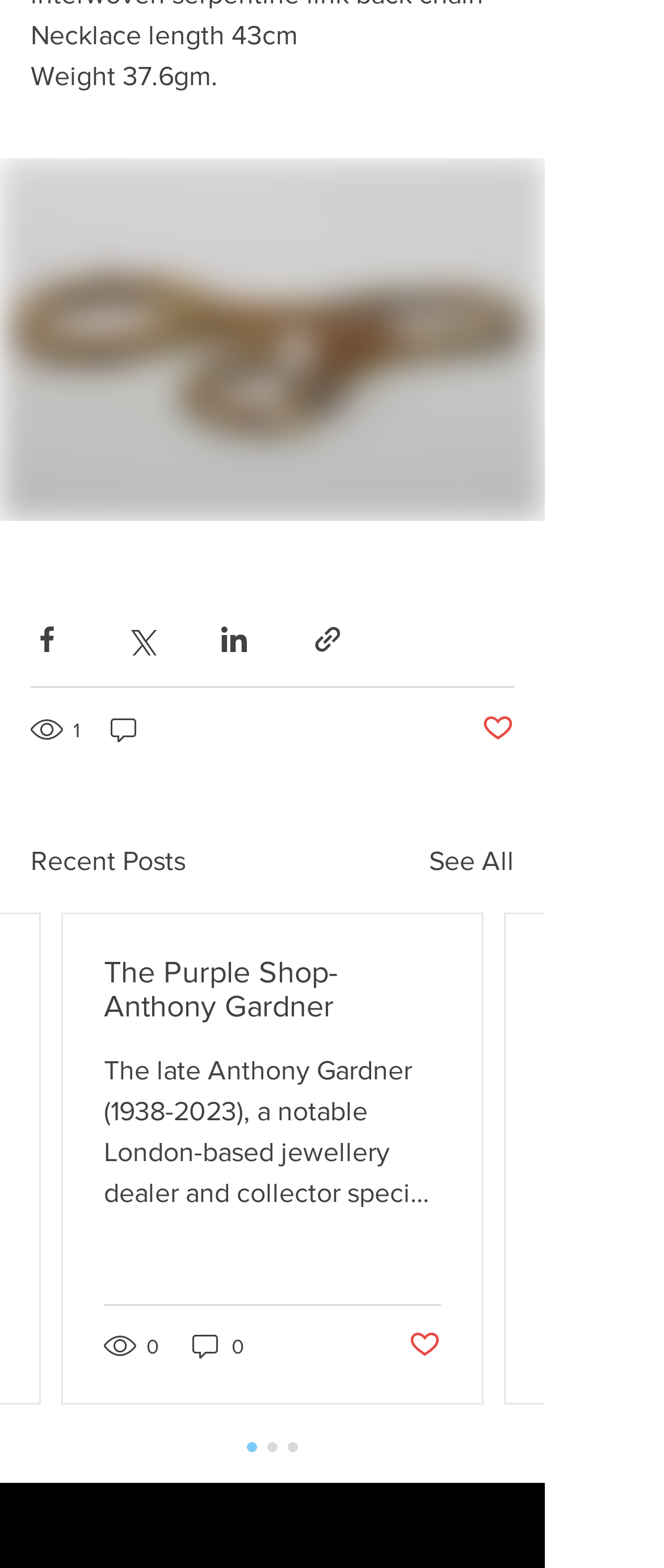Using the webpage screenshot, locate the HTML element that fits the following description and provide its bounding box: "parent_node: 1".

[0.162, 0.454, 0.215, 0.477]